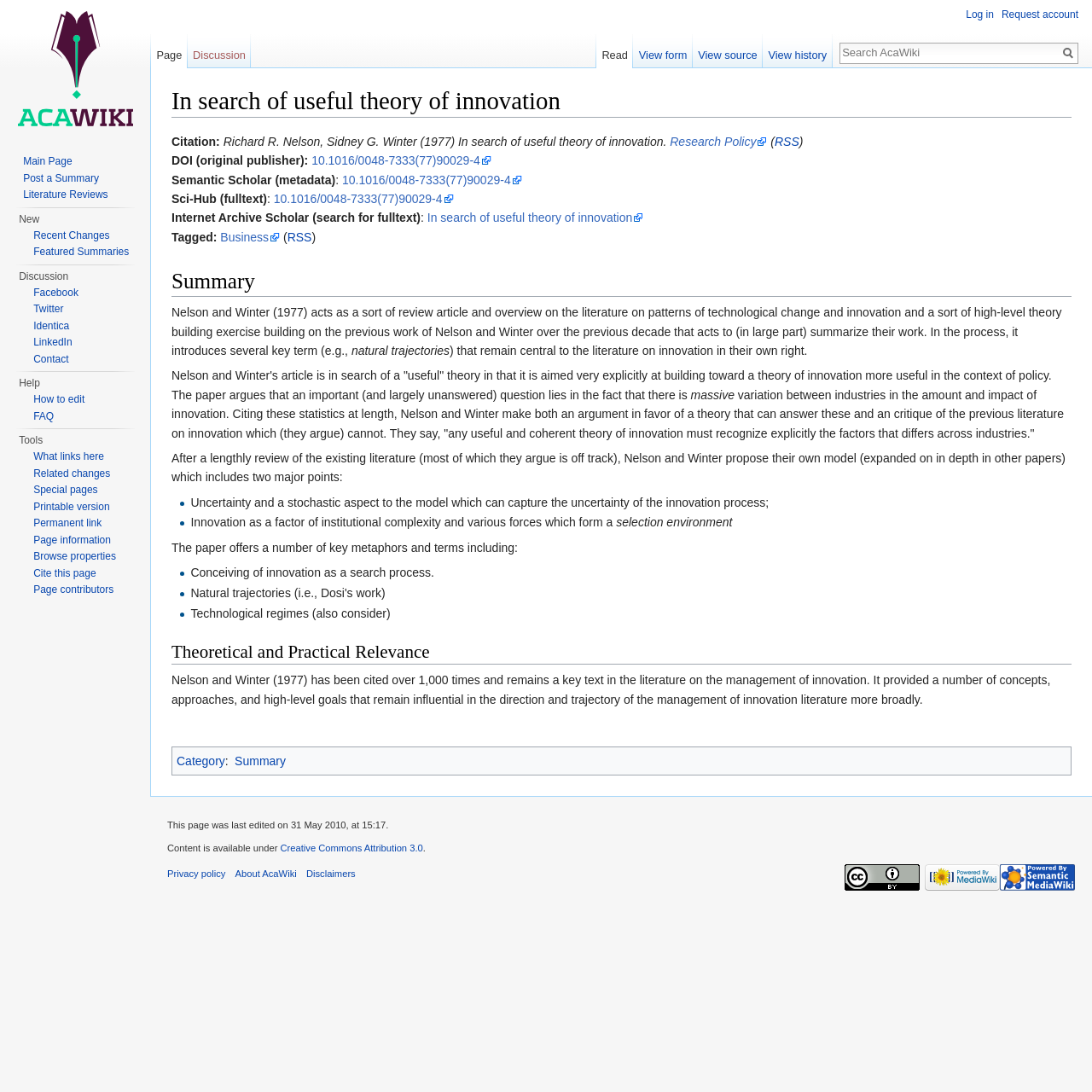What is the DOI of the article?
Utilize the information in the image to give a detailed answer to the question.

The DOI of the article can be found in the citation section, which mentions 'DOI (original publisher): 10.1016/0048-7333(77)90029-4'.